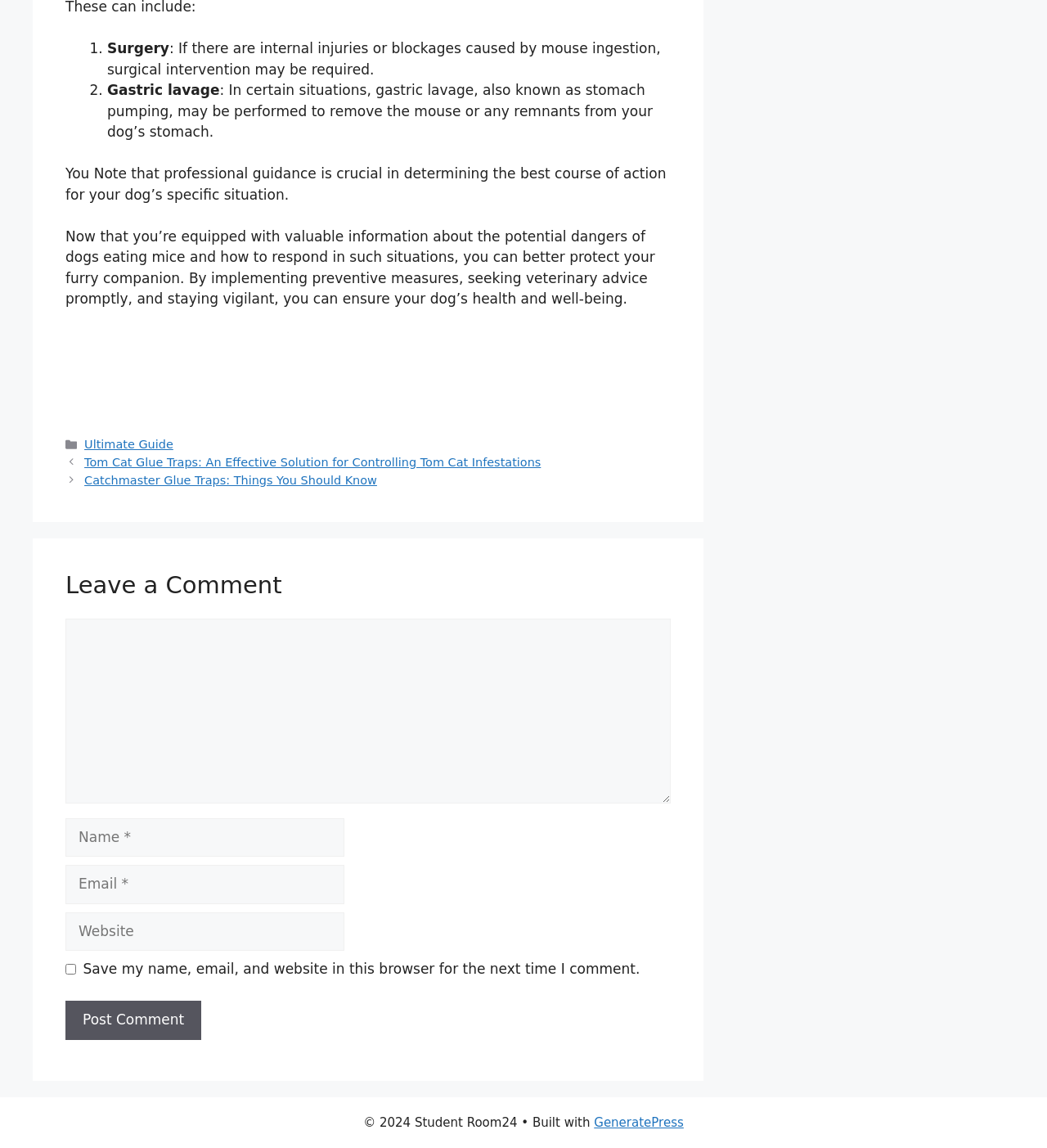Please determine the bounding box coordinates, formatted as (top-left x, top-left y, bottom-right x, bottom-right y), with all values as floating point numbers between 0 and 1. Identify the bounding box of the region described as: GeneratePress

[0.567, 0.971, 0.653, 0.984]